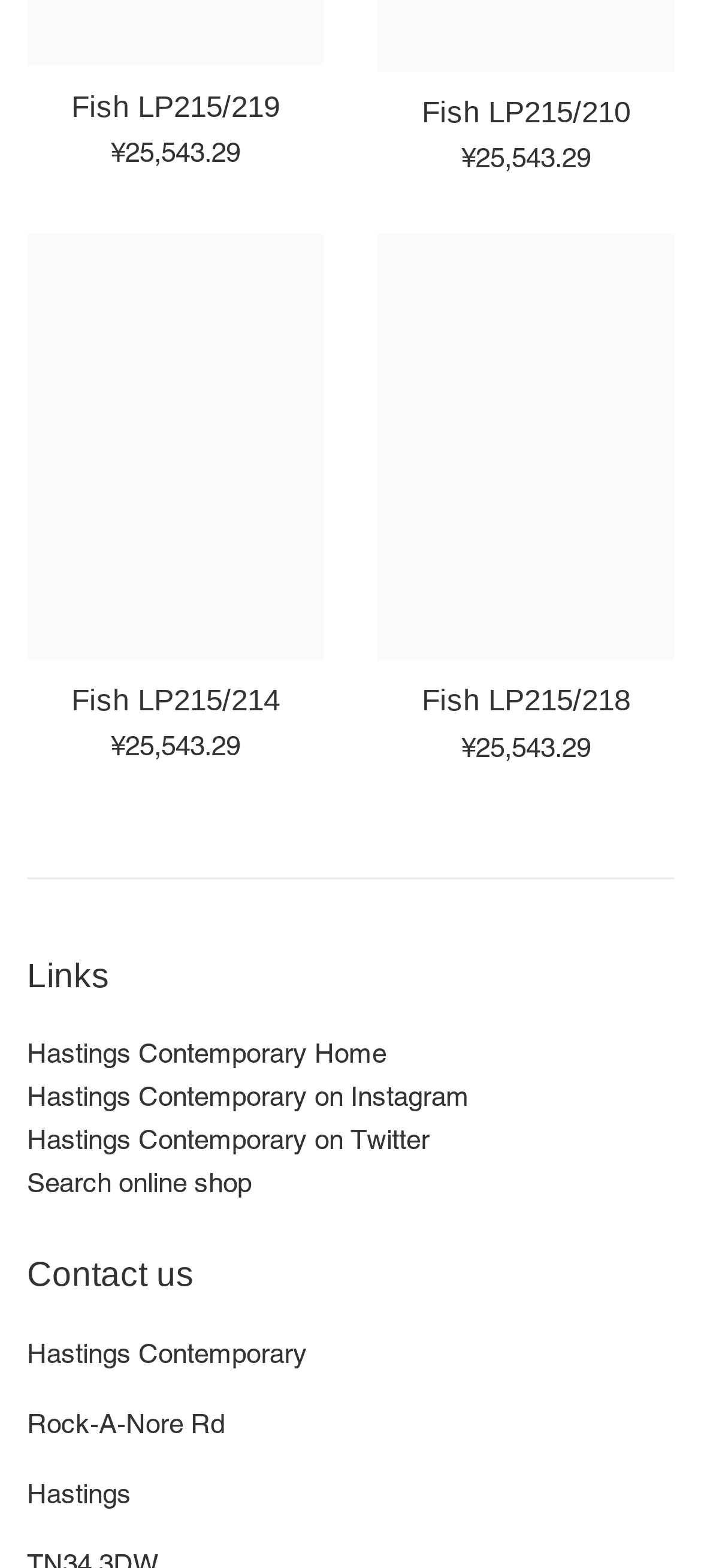Could you determine the bounding box coordinates of the clickable element to complete the instruction: "visit WordPress page"? Provide the coordinates as four float numbers between 0 and 1, i.e., [left, top, right, bottom].

None